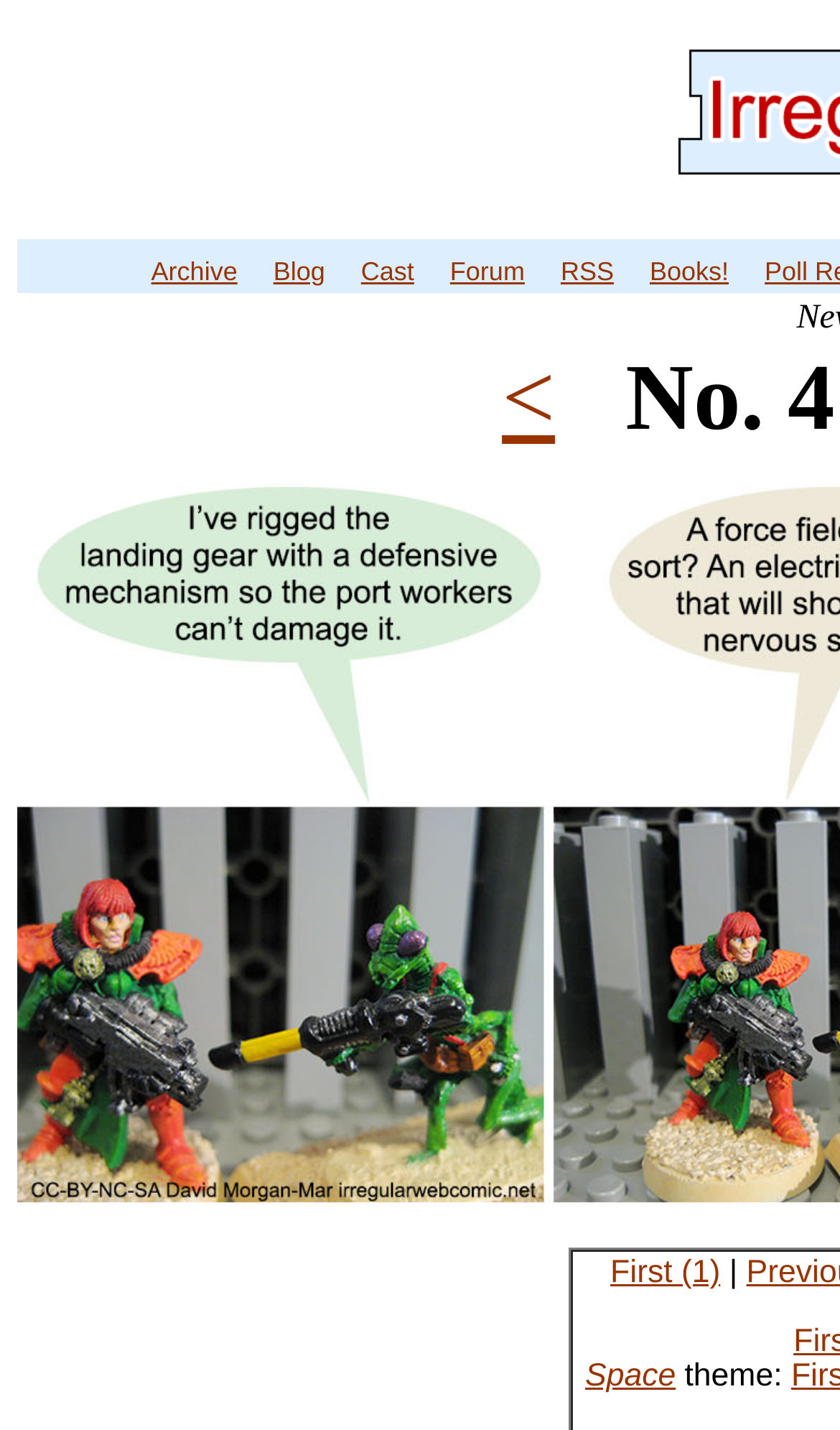Find the bounding box coordinates corresponding to the UI element with the description: "First (1)". The coordinates should be formatted as [left, top, right, bottom], with values as floats between 0 and 1.

[0.602, 0.878, 0.763, 0.91]